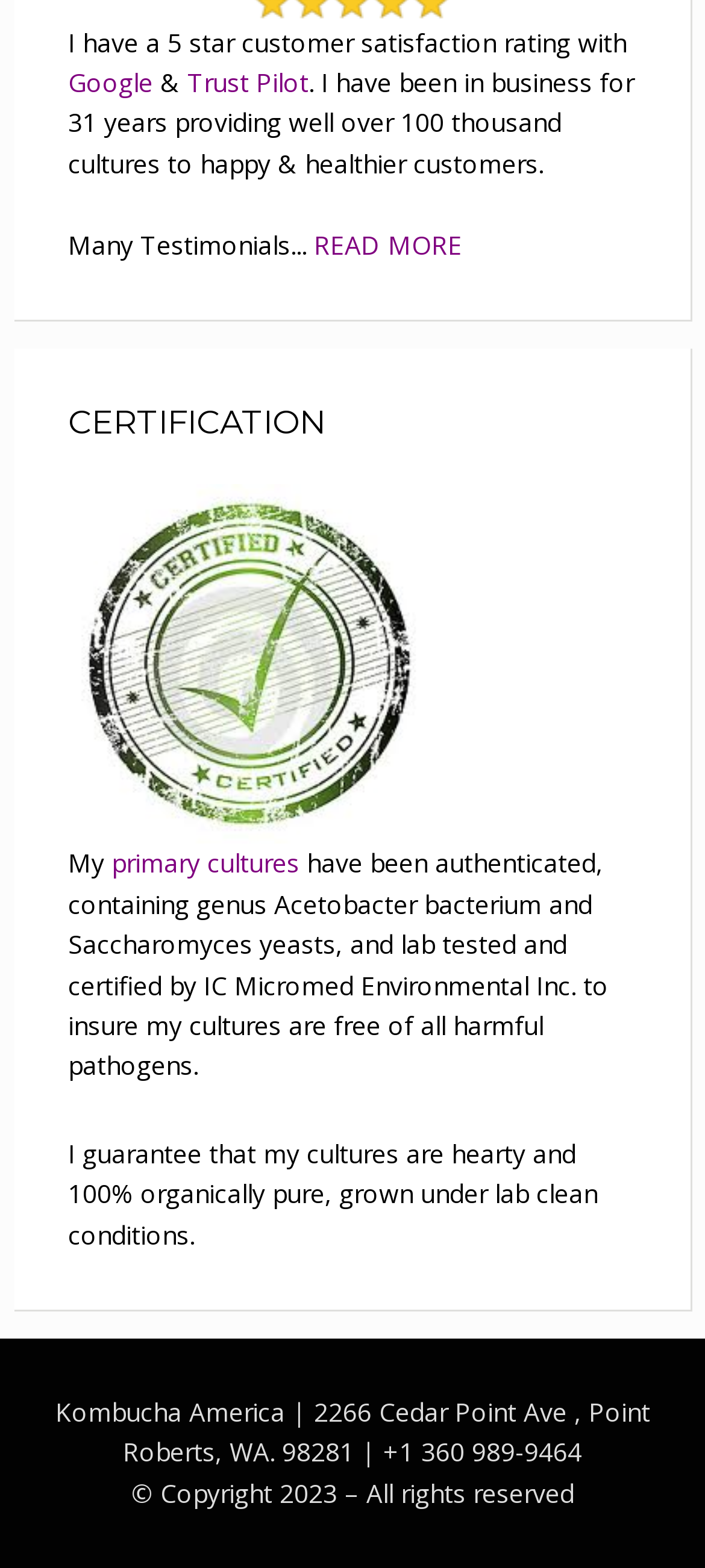What type of bacterium is present in the primary cultures?
Please answer the question with as much detail as possible using the screenshot.

The webpage mentions that the primary cultures have been authenticated, containing genus Acetobacter bacterium and Saccharomyces yeasts, and lab tested and certified by IC Micromed Environmental Inc.